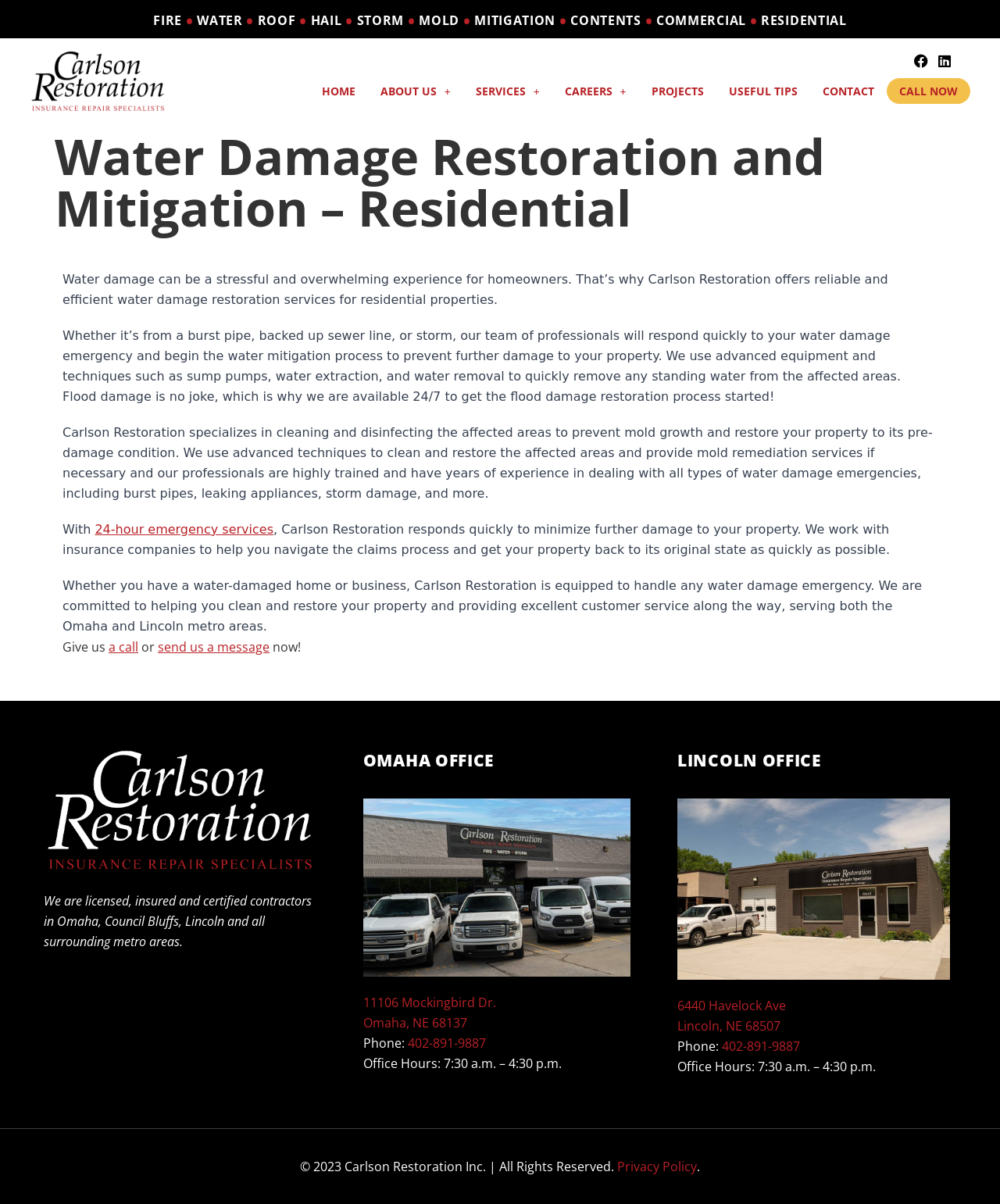Determine the bounding box coordinates for the area that needs to be clicked to fulfill this task: "View OMAHA OFFICE address". The coordinates must be given as four float numbers between 0 and 1, i.e., [left, top, right, bottom].

[0.363, 0.825, 0.496, 0.84]